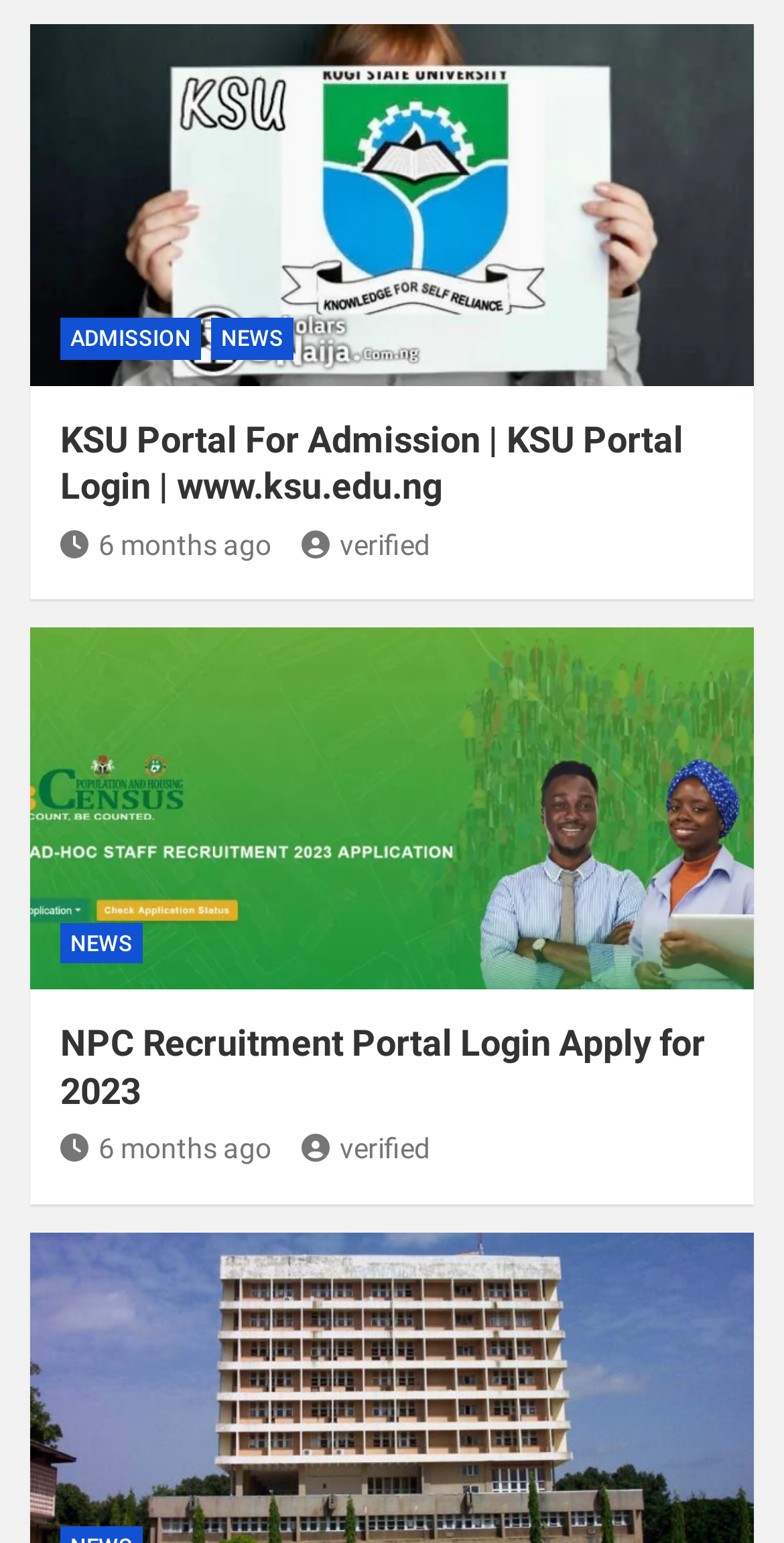Please identify the bounding box coordinates of the clickable element to fulfill the following instruction: "Read NEWS". The coordinates should be four float numbers between 0 and 1, i.e., [left, top, right, bottom].

[0.269, 0.206, 0.374, 0.233]